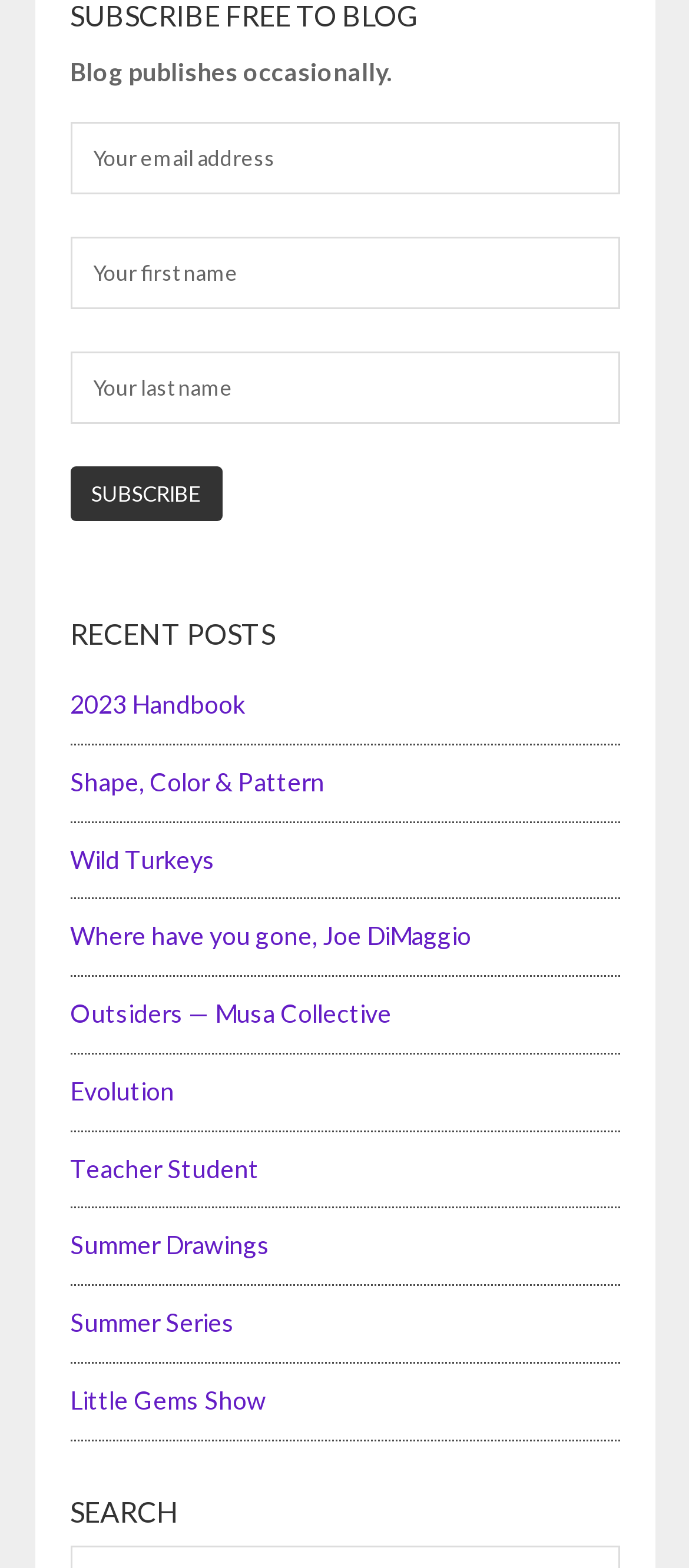Locate the bounding box coordinates of the clickable region necessary to complete the following instruction: "Enter your email address". Provide the coordinates in the format of four float numbers between 0 and 1, i.e., [left, top, right, bottom].

[0.101, 0.078, 0.899, 0.124]